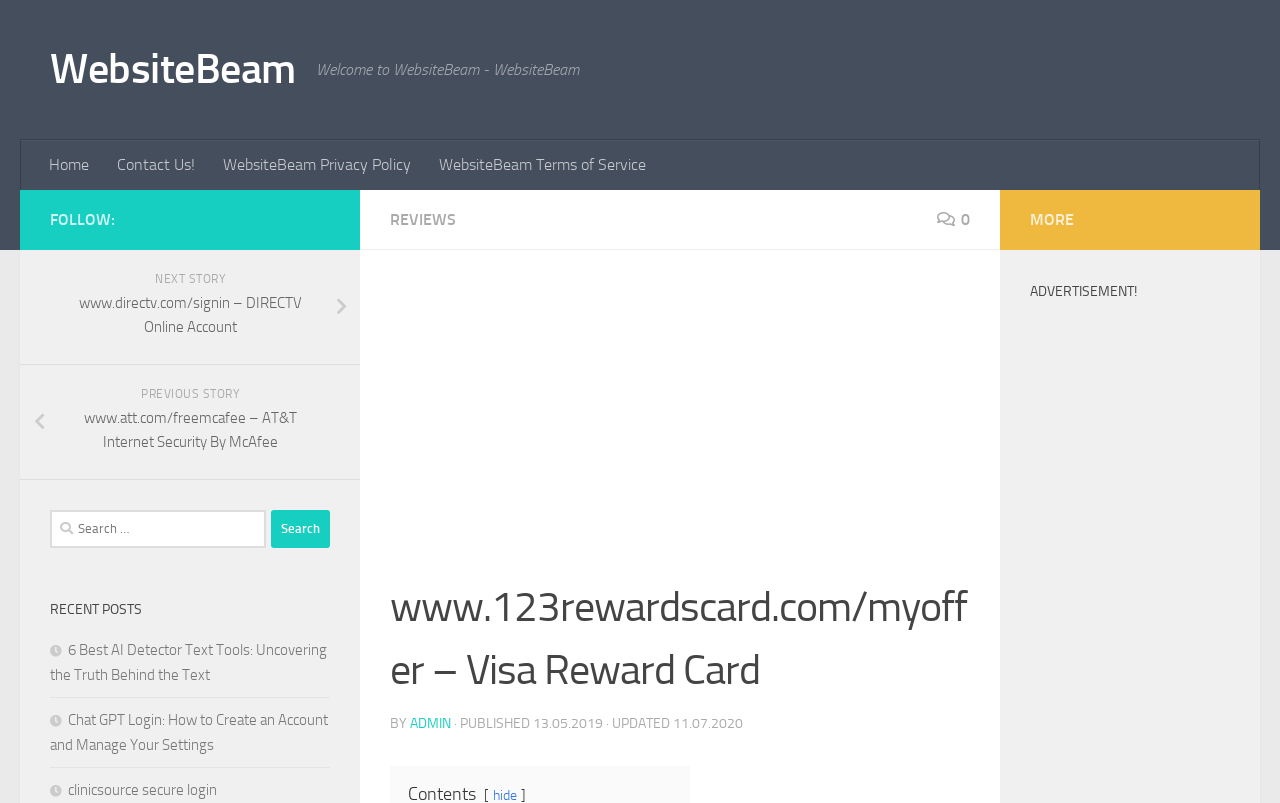Locate the bounding box coordinates of the UI element described by: "WebsiteBeam Terms of Service". The bounding box coordinates should consist of four float numbers between 0 and 1, i.e., [left, top, right, bottom].

[0.332, 0.174, 0.516, 0.237]